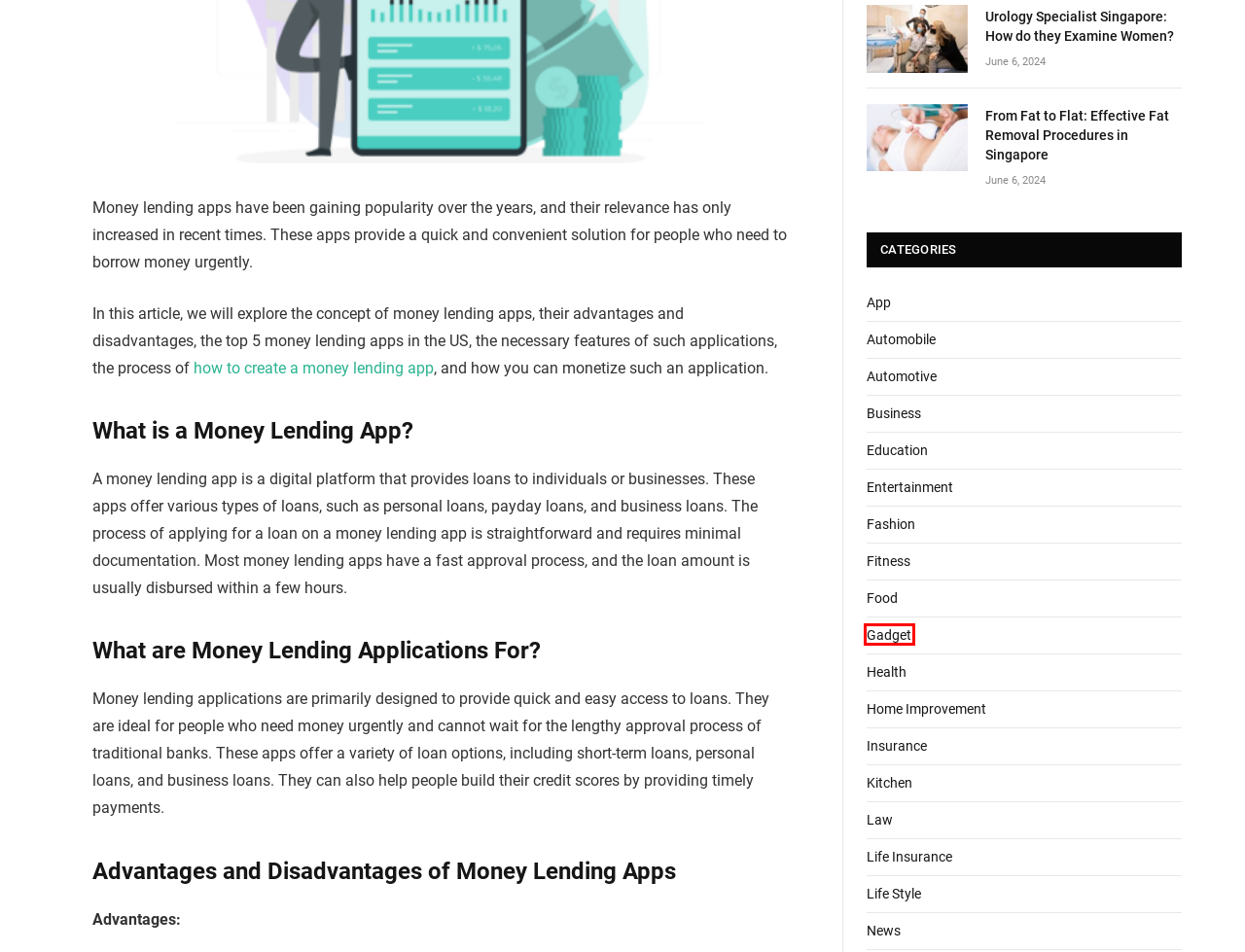After examining the screenshot of a webpage with a red bounding box, choose the most accurate webpage description that corresponds to the new page after clicking the element inside the red box. Here are the candidates:
A. Law at TamilDaDa
B. Fitness at TamilDaDa
C. Automobile at TamilDaDa
D. Gadget at TamilDaDa
E. Fashion at TamilDaDa
F. Automotive at TamilDaDa
G. Home Improvement at TamilDaDa
H. News at TamilDaDa

D